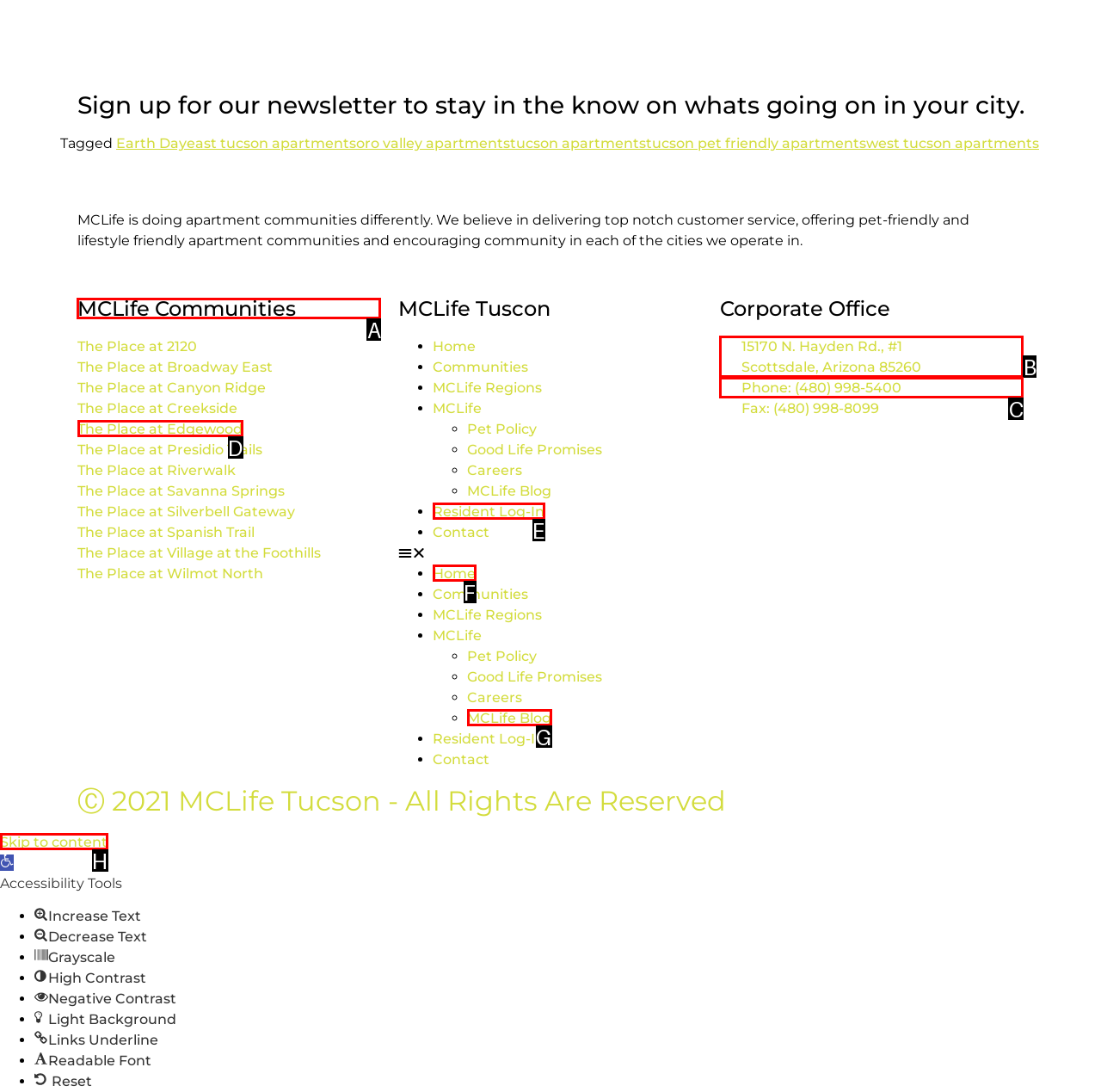Select the appropriate HTML element to click on to finish the task: Learn about MCLife Communities.
Answer with the letter corresponding to the selected option.

A